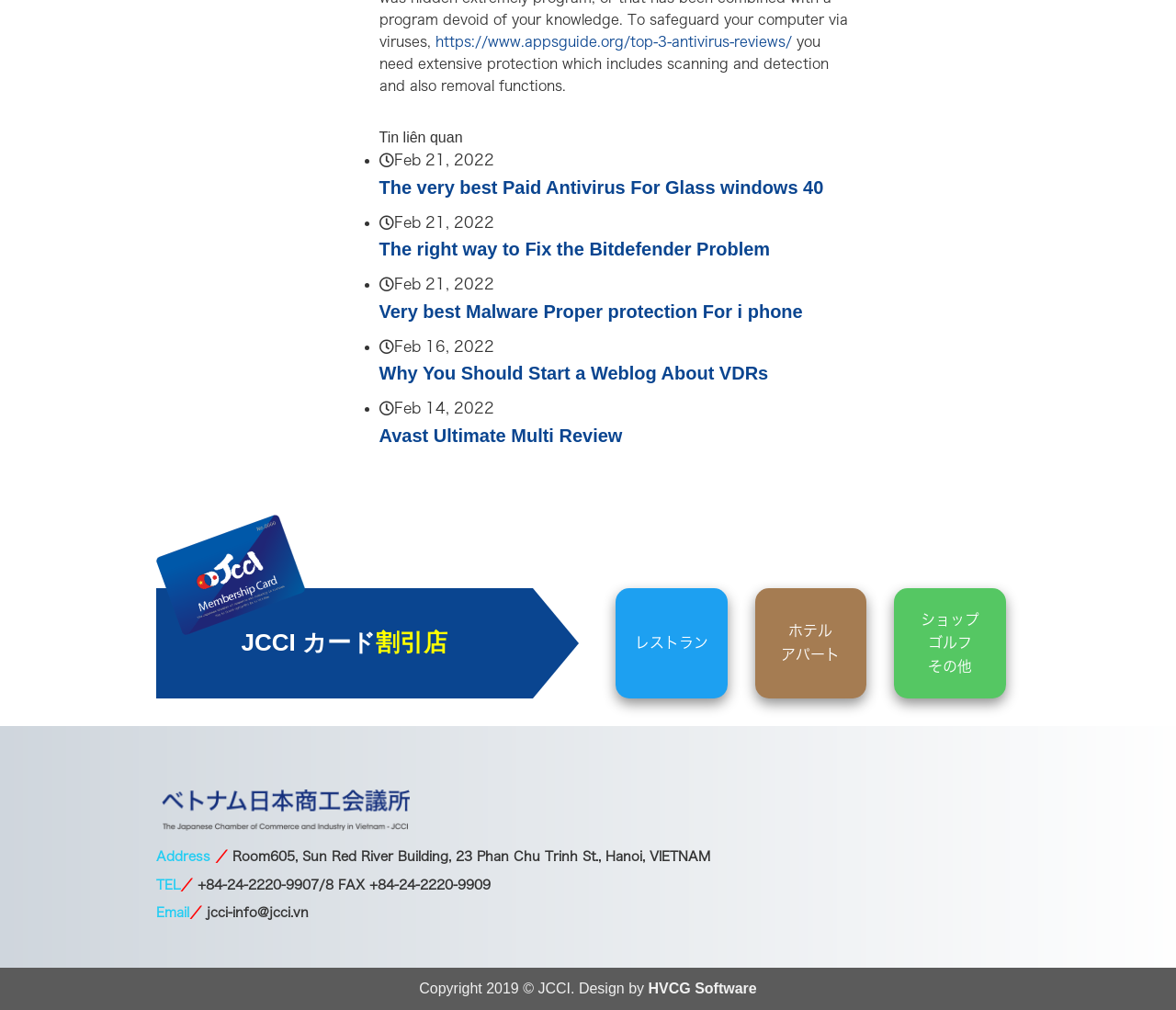Please identify the bounding box coordinates of the clickable element to fulfill the following instruction: "Learn about JCCI カード". The coordinates should be four float numbers between 0 and 1, i.e., [left, top, right, bottom].

[0.205, 0.623, 0.32, 0.65]